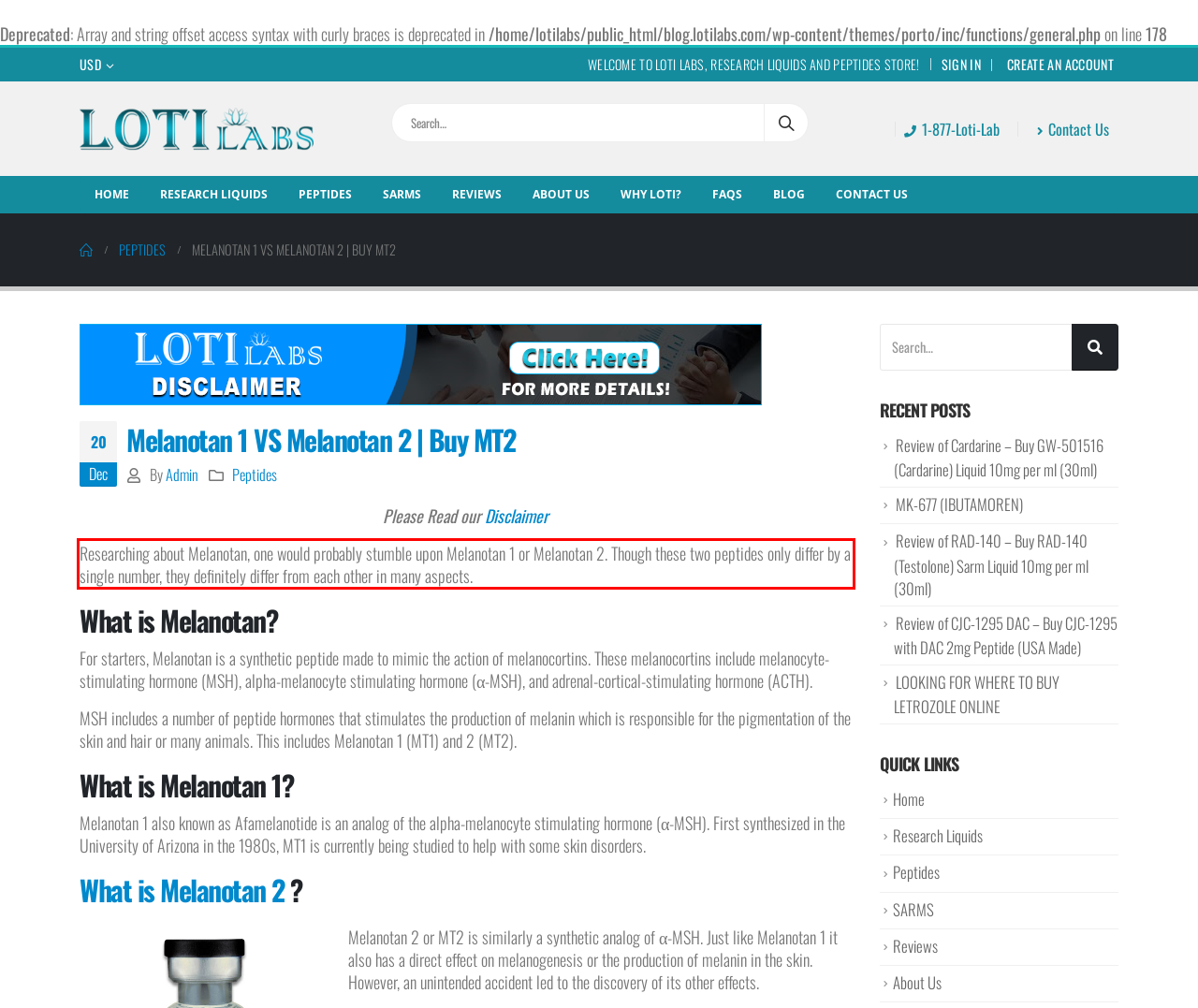Given a screenshot of a webpage, locate the red bounding box and extract the text it encloses.

Researching about Melanotan, one would probably stumble upon Melanotan 1 or Melanotan 2. Though these two peptides only differ by a single number, they definitely differ from each other in many aspects.